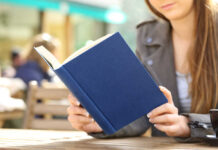Given the content of the image, can you provide a detailed answer to the question?
What is the atmosphere of the background?

The caption describes the background as having a relaxed café atmosphere, with soft, blurred shapes suggesting seating and patrons enjoying their time. This implies a calm and peaceful environment, which is conducive to the woman's focused reading.